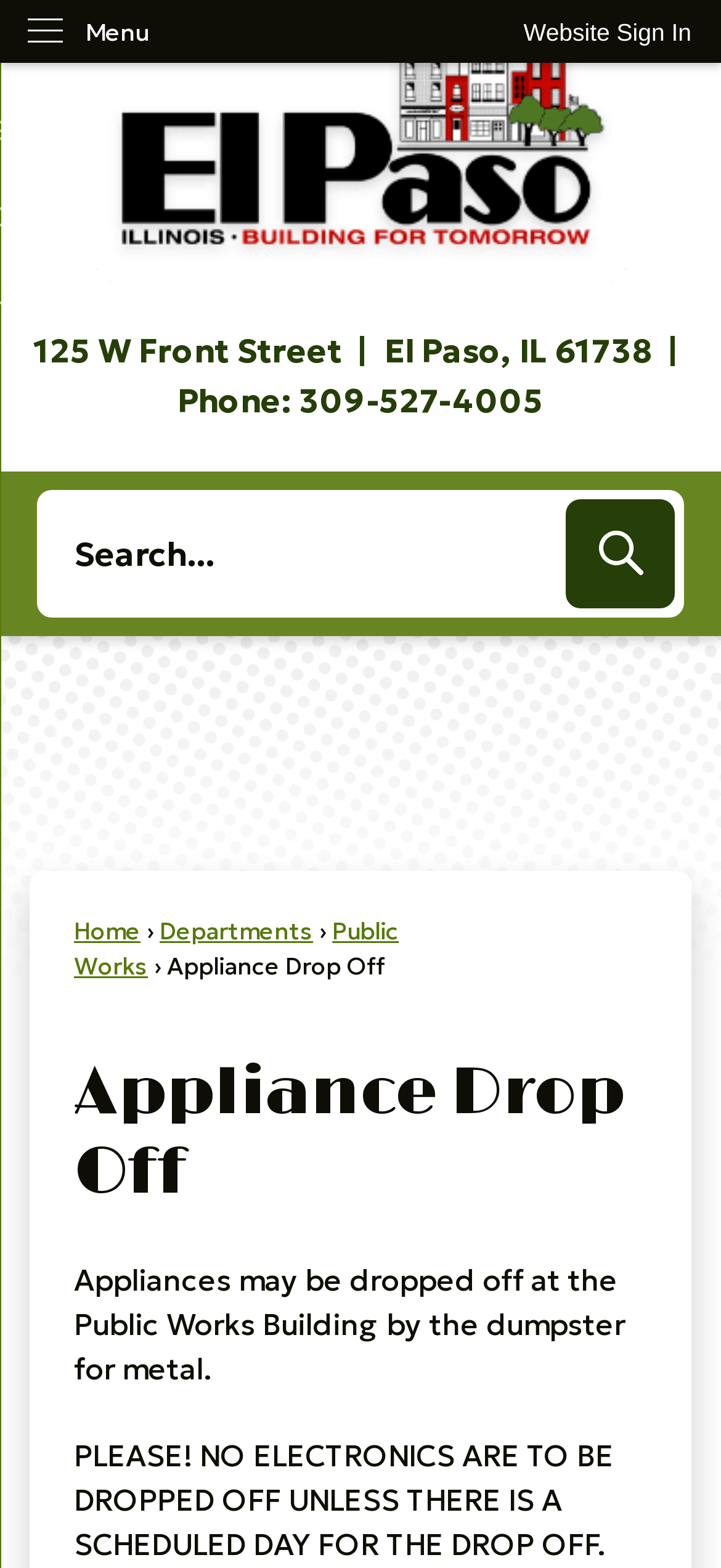Extract the main headline from the webpage and generate its text.

Appliance Drop Off